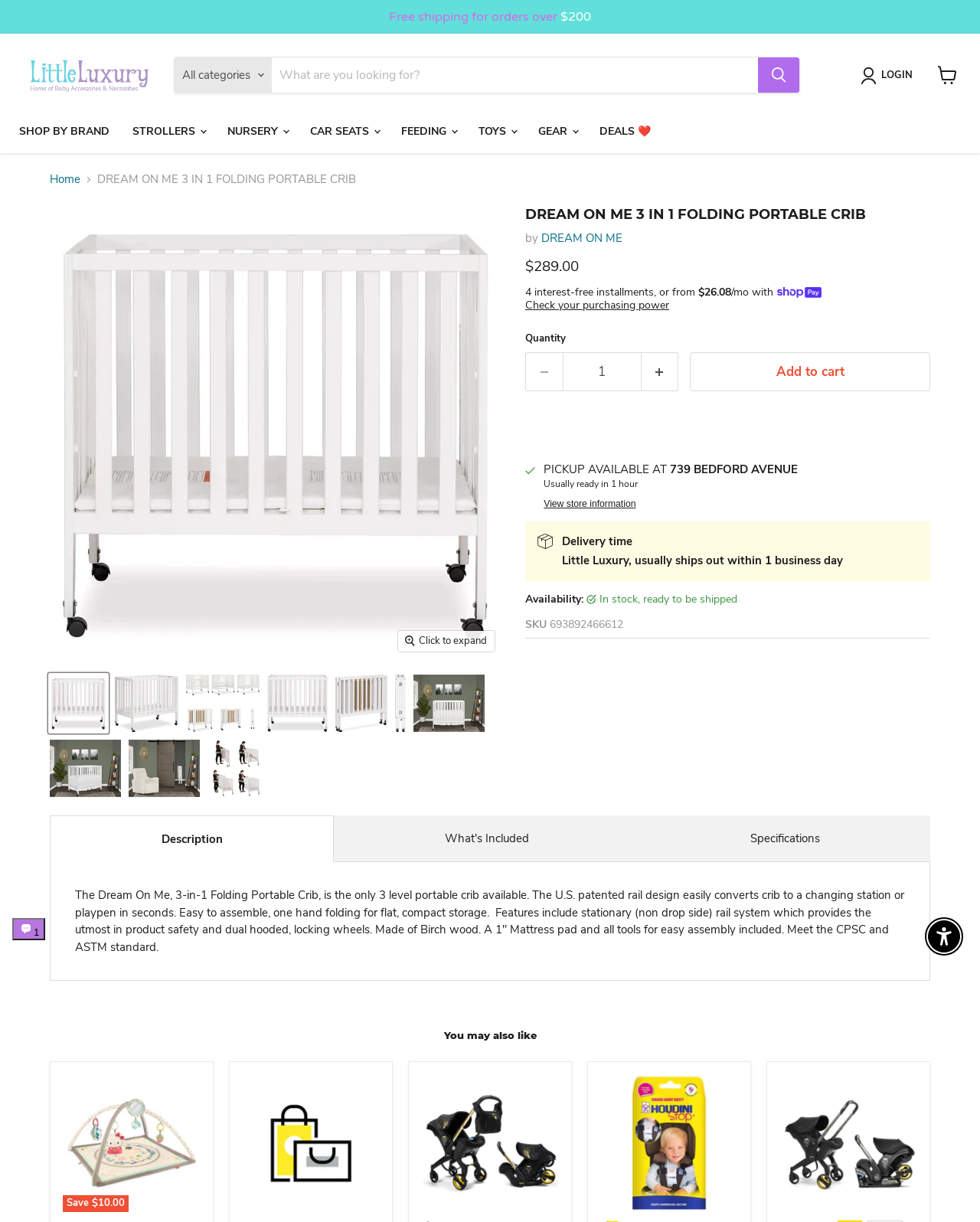Please pinpoint the bounding box coordinates for the region I should click to adhere to this instruction: "Login".

[0.878, 0.054, 0.938, 0.069]